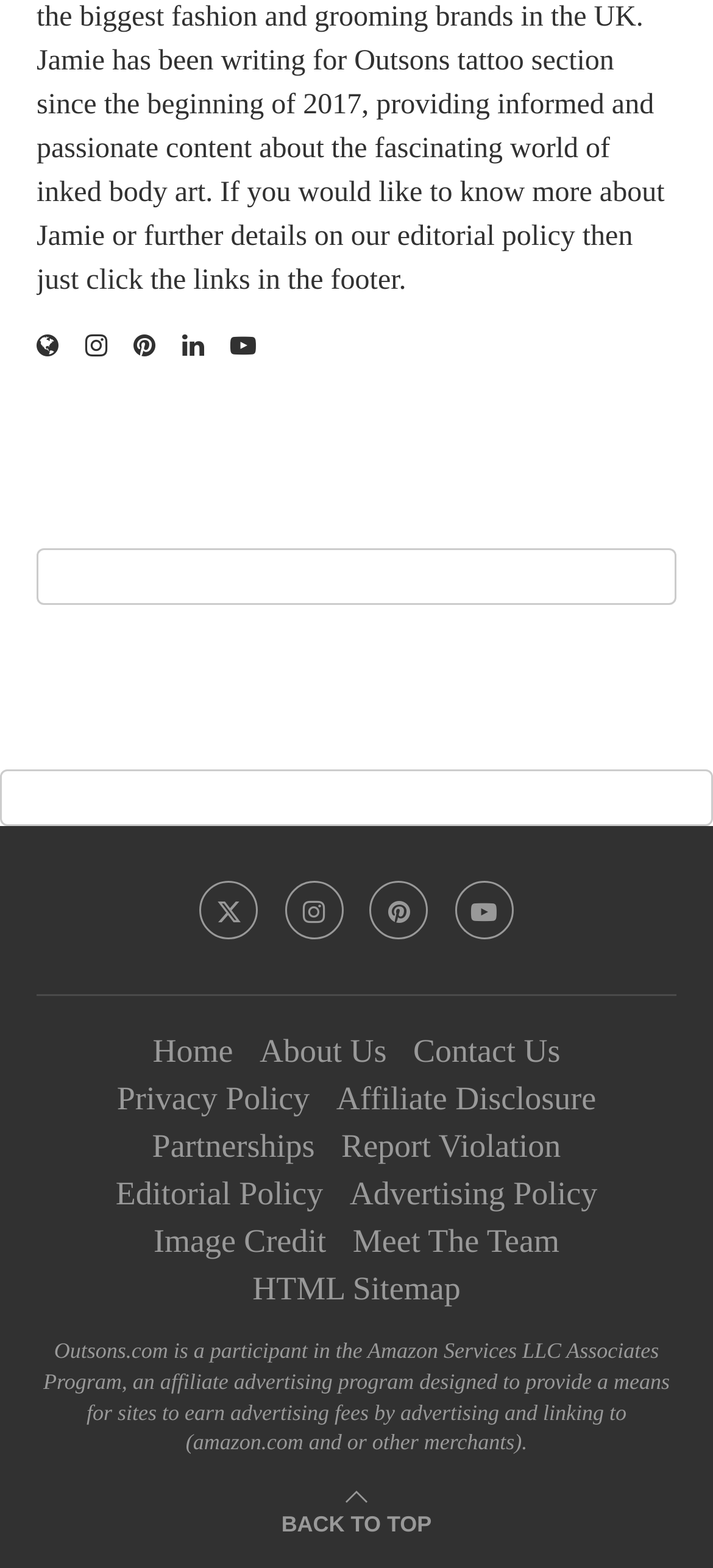How many navigation links are present in the webpage's footer?
Give a one-word or short-phrase answer derived from the screenshot.

9